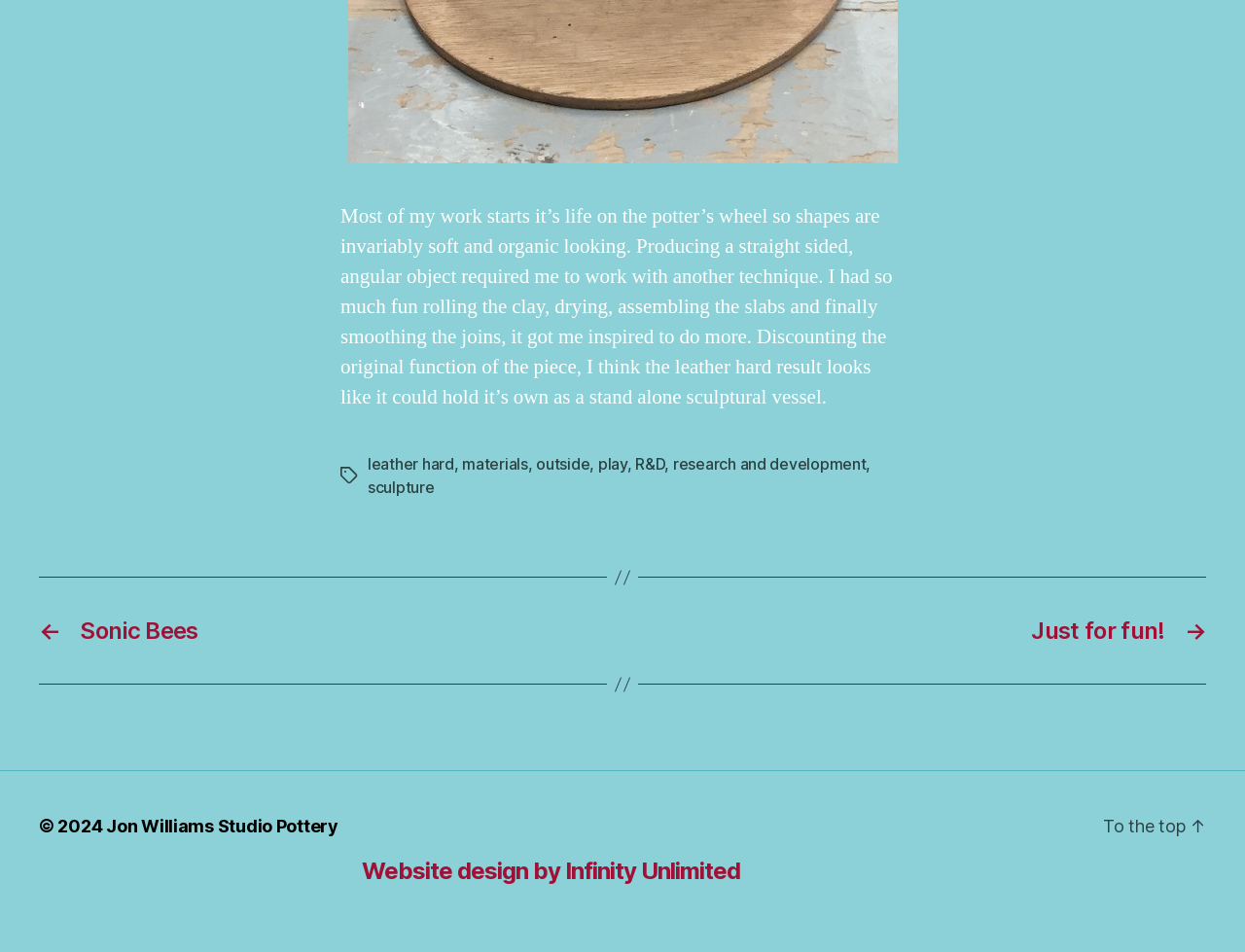How many links are there in the 'Tags' section?
Please respond to the question with a detailed and thorough explanation.

The 'Tags' section contains 7 links, which are 'leather hard', 'materials', 'outside', 'play', 'R&D', 'research and development', and 'sculpture'.